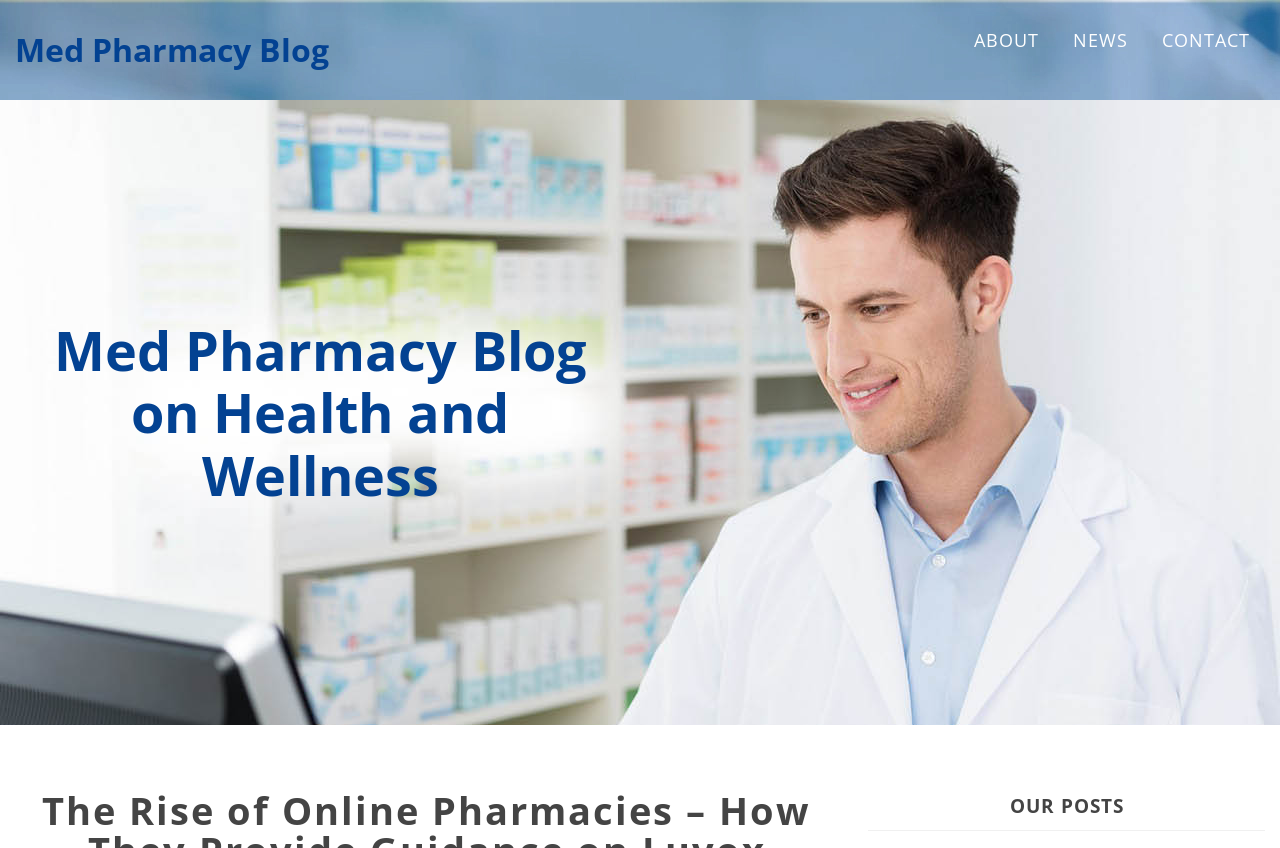Given the description "About", determine the bounding box of the corresponding UI element.

[0.749, 0.018, 0.823, 0.077]